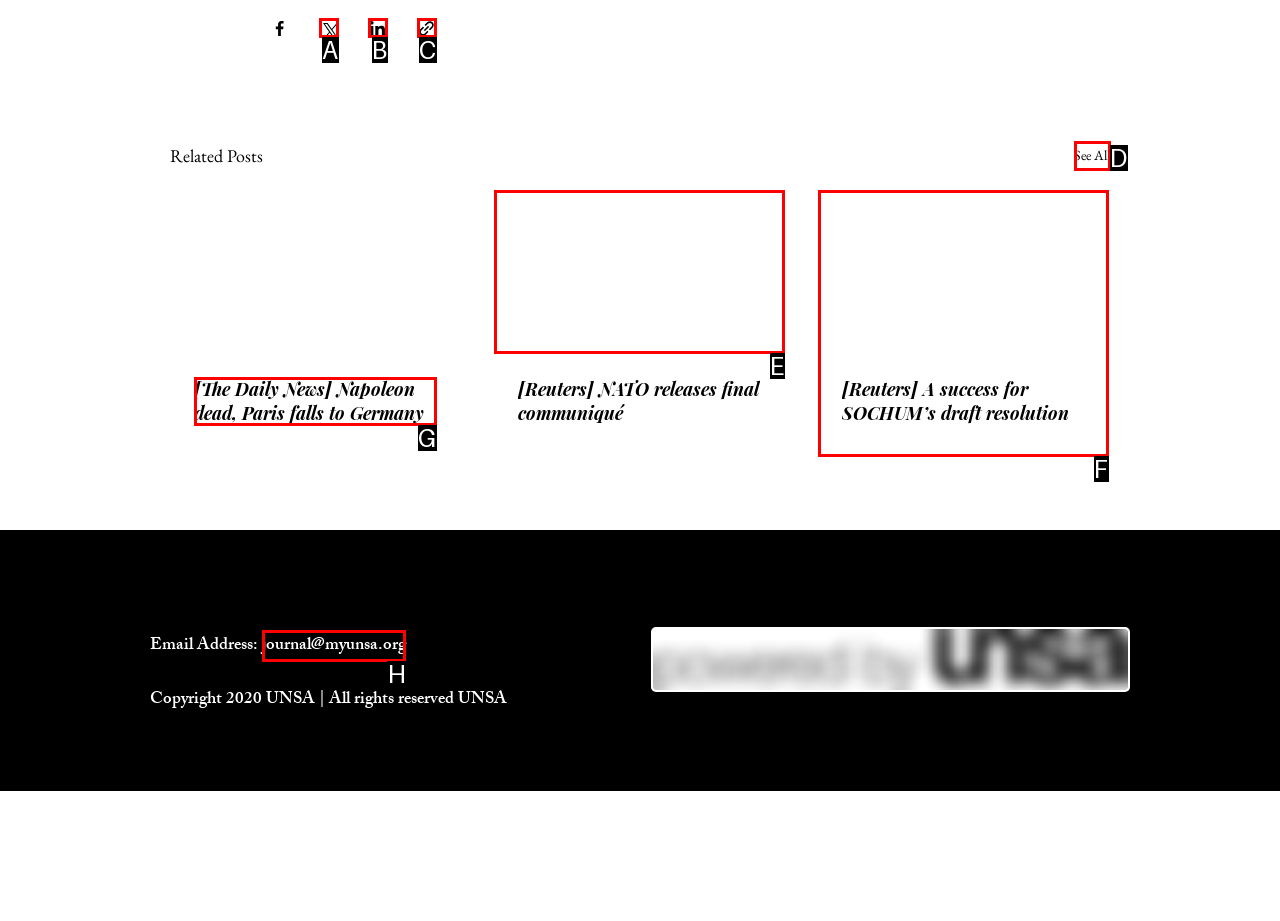Choose the UI element you need to click to carry out the task: Tweet about birds.
Respond with the corresponding option's letter.

None